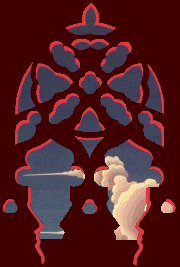Is the pattern in the center symmetrical?
Answer the question with a single word or phrase derived from the image.

Yes